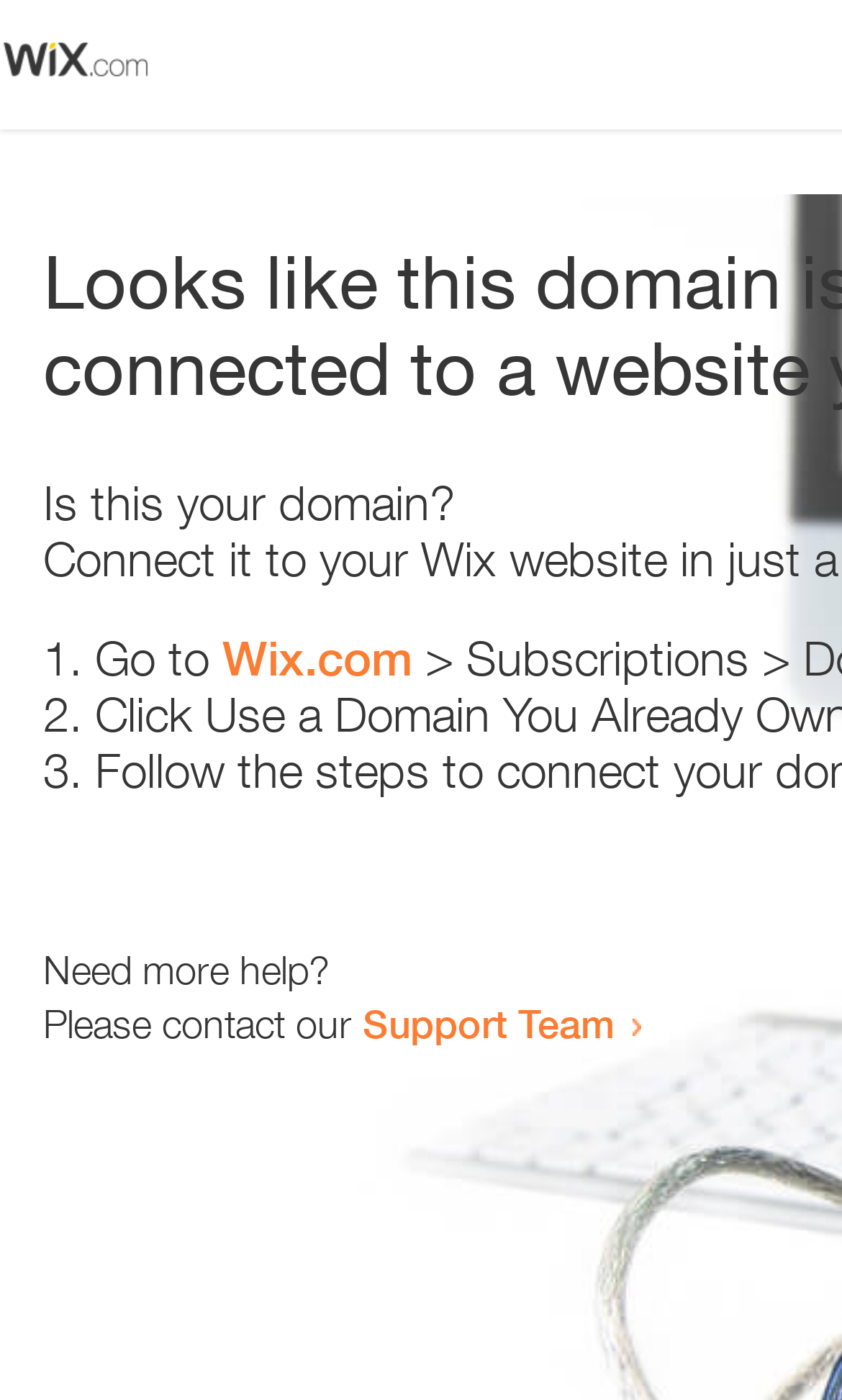Given the element description, predict the bounding box coordinates in the format (top-left x, top-left y, bottom-right x, bottom-right y). Make sure all values are between 0 and 1. Here is the element description: Support Team

[0.431, 0.714, 0.731, 0.748]